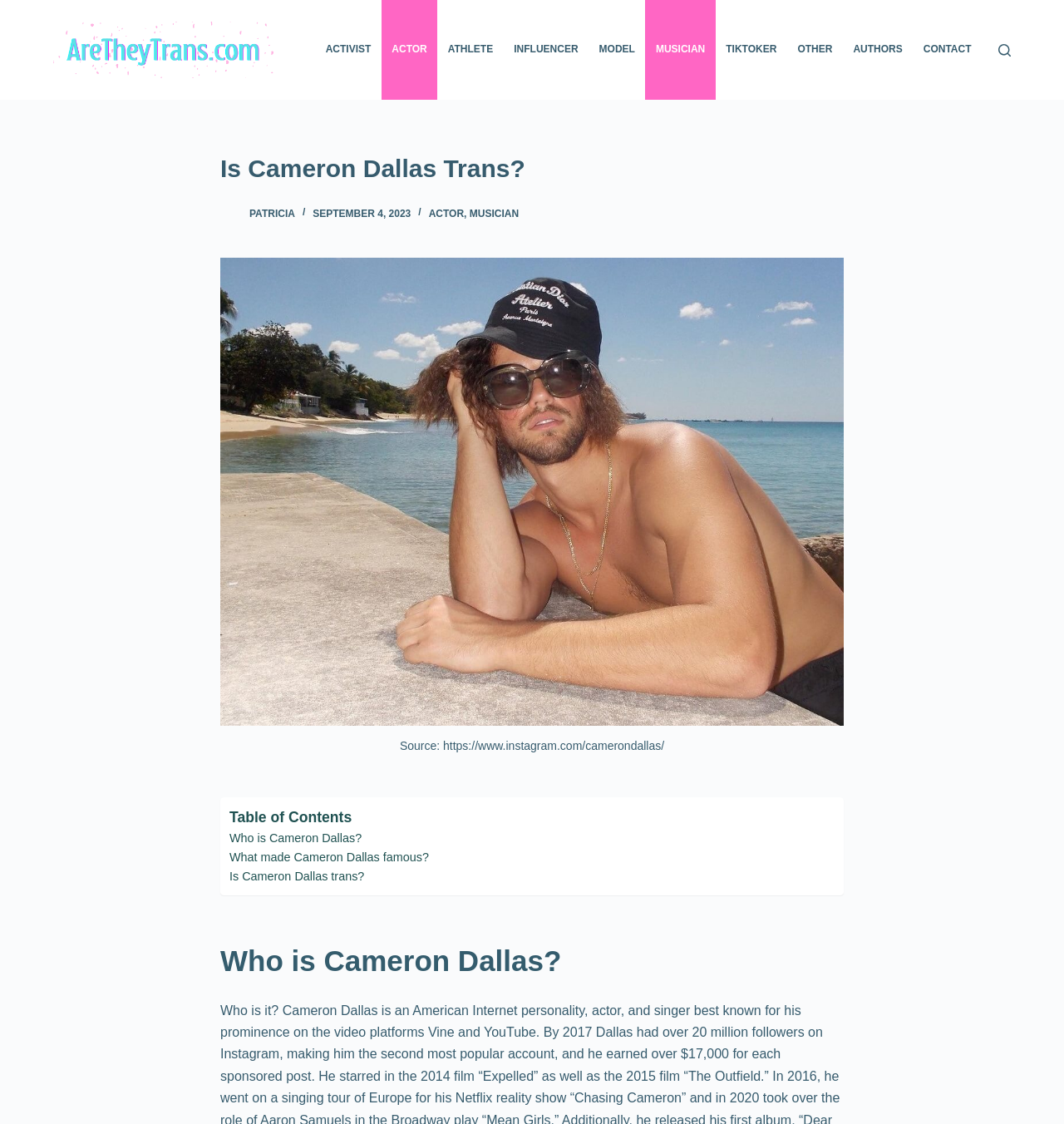Please extract the title of the webpage.

Is Cameron Dallas Trans?